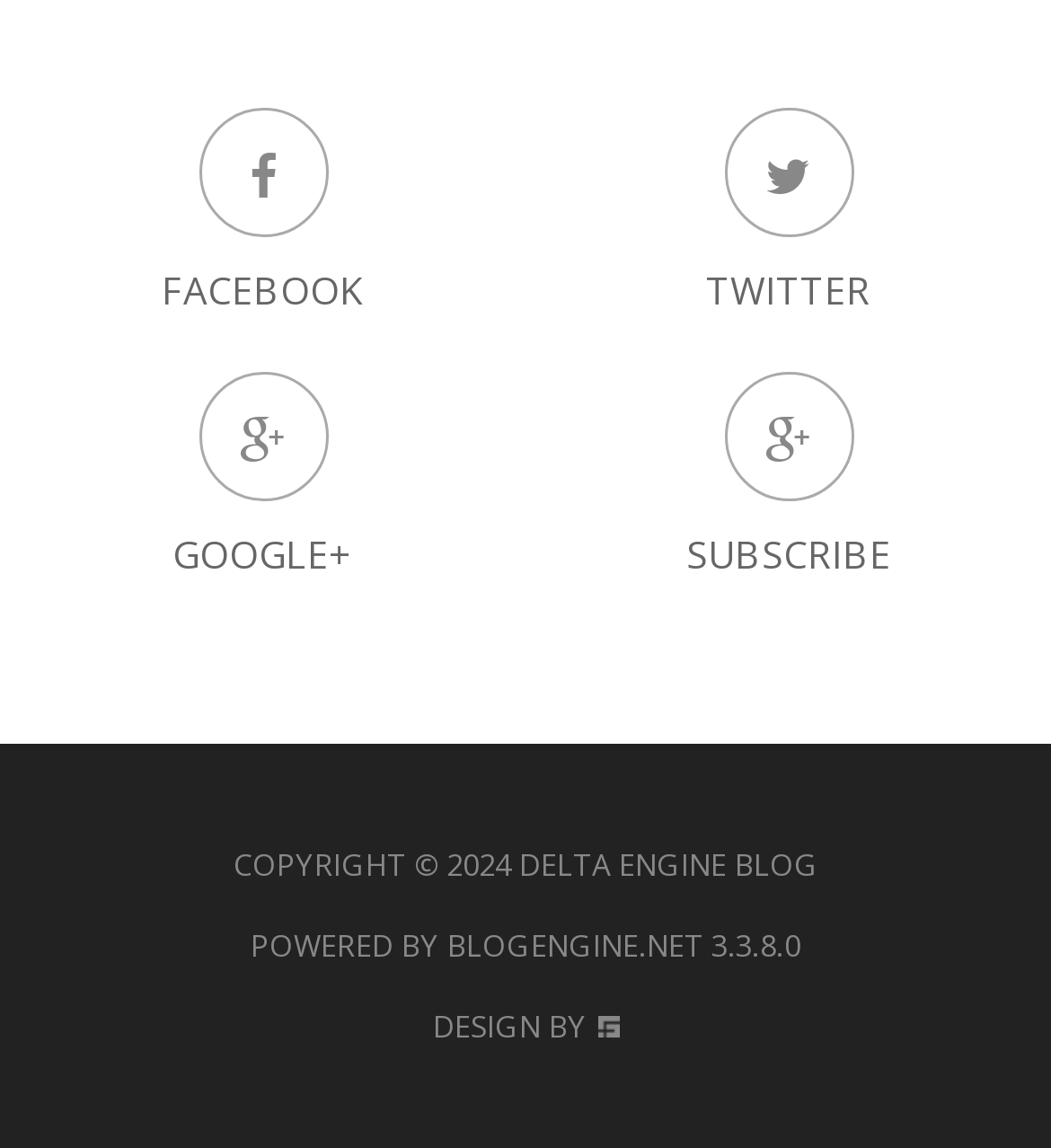Please provide a brief answer to the question using only one word or phrase: 
How many links are available in the footer?

4